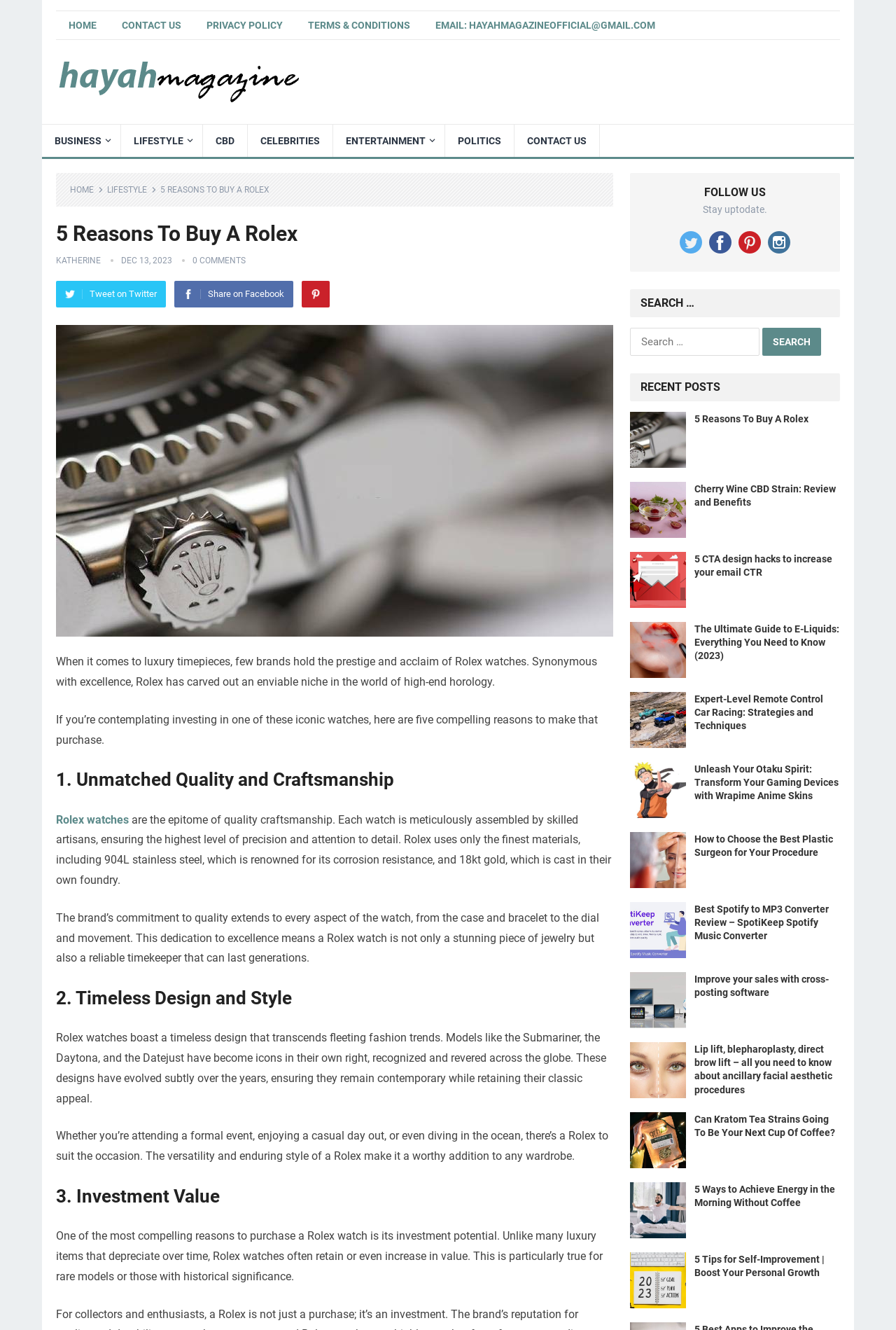Determine the bounding box coordinates of the clickable region to carry out the instruction: "View the 'Cherry Wine CBD Strain Review and Benefits' post".

[0.775, 0.362, 0.938, 0.382]